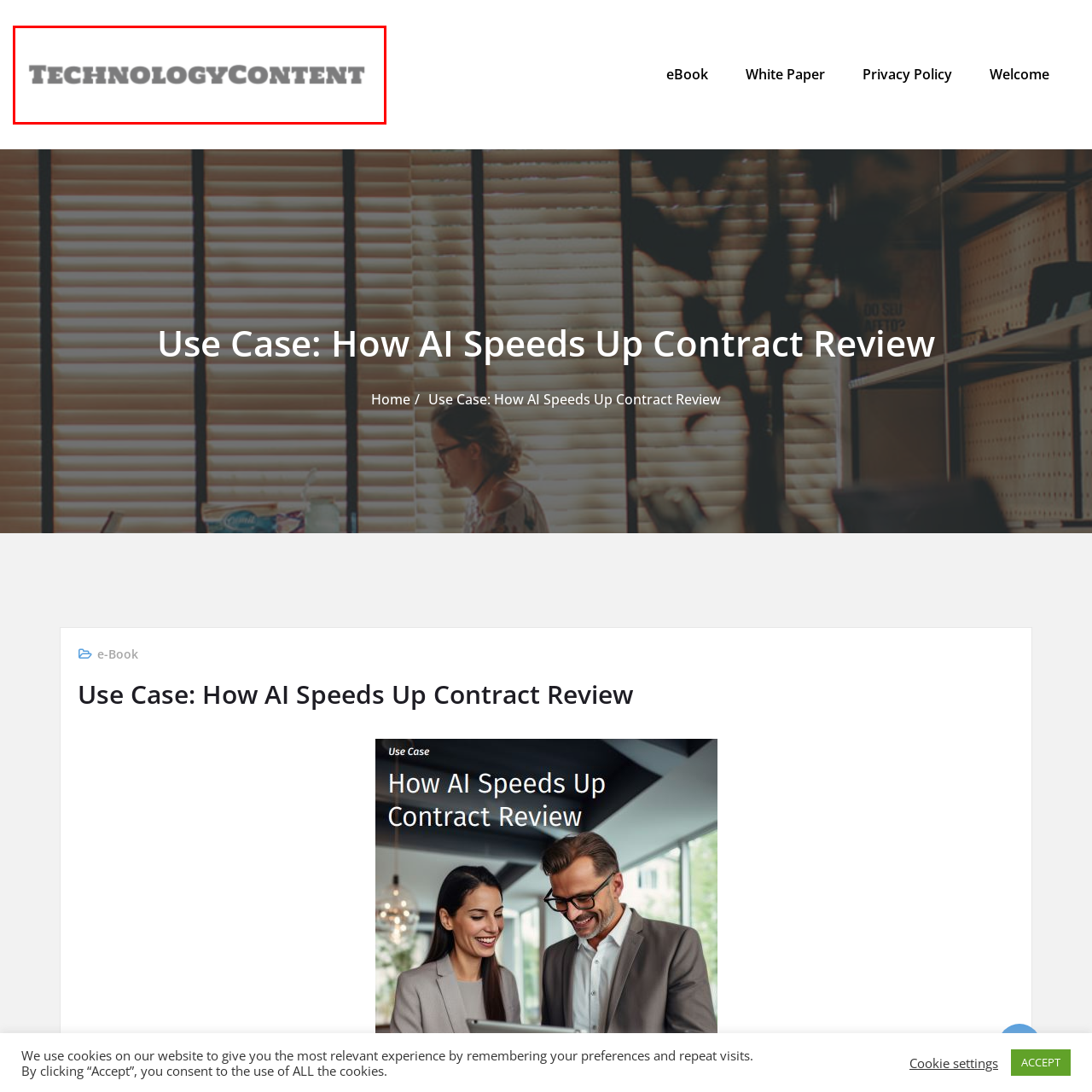Direct your attention to the image marked by the red boundary, What is the context of AI in the webpage? Provide a single word or phrase in response.

Contract review processes